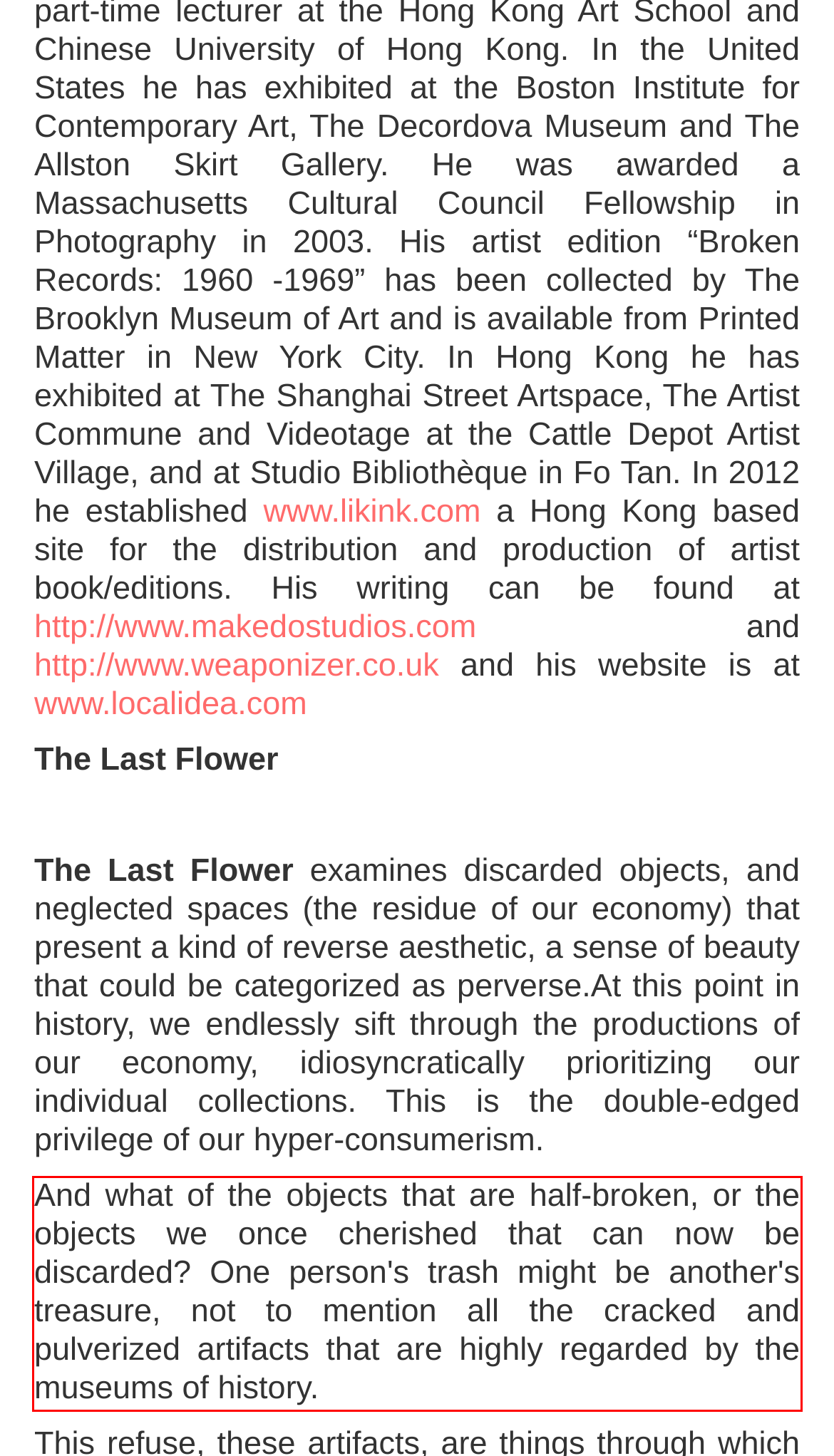You have a screenshot with a red rectangle around a UI element. Recognize and extract the text within this red bounding box using OCR.

And what of the objects that are half-broken, or the objects we once cherished that can now be discarded? One person's trash might be another's treasure, not to mention all the cracked and pulverized artifacts that are highly regarded by the museums of history.